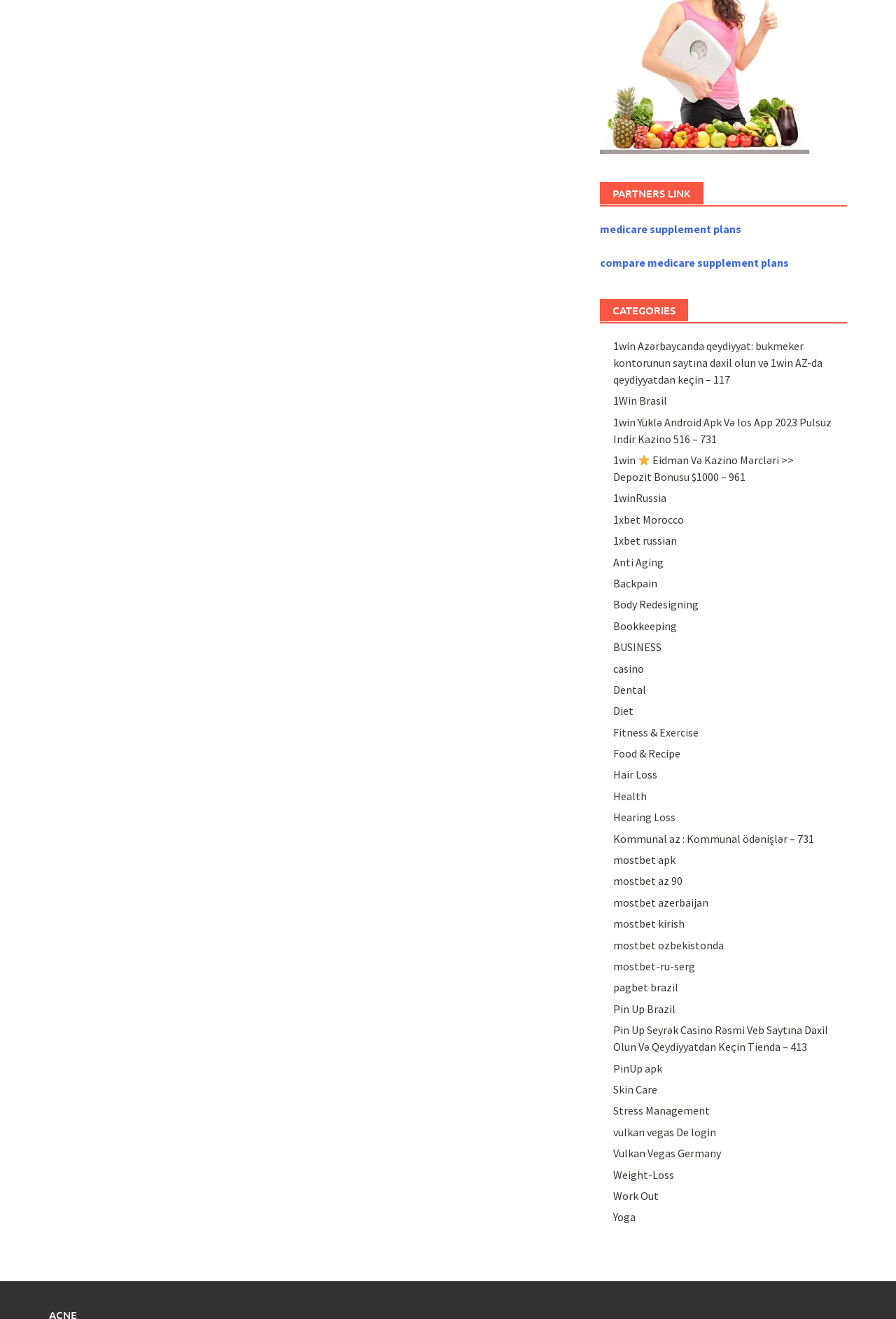Find the UI element described as: "Bookkeeping" and predict its bounding box coordinates. Ensure the coordinates are four float numbers between 0 and 1, [left, top, right, bottom].

[0.684, 0.469, 0.755, 0.48]